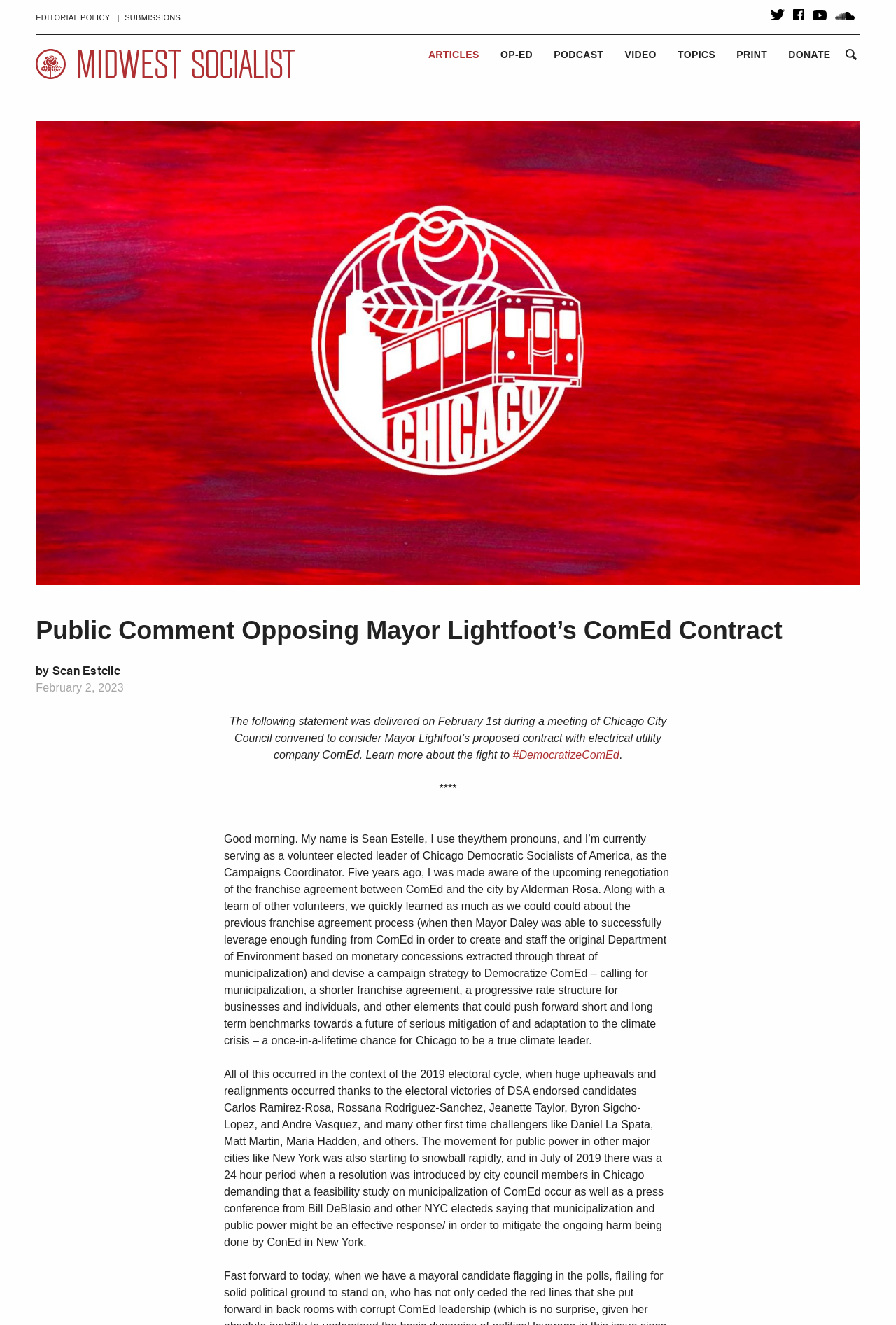Identify the bounding box of the HTML element described as: "February 2, 2023February 2, 2023".

[0.04, 0.514, 0.138, 0.523]